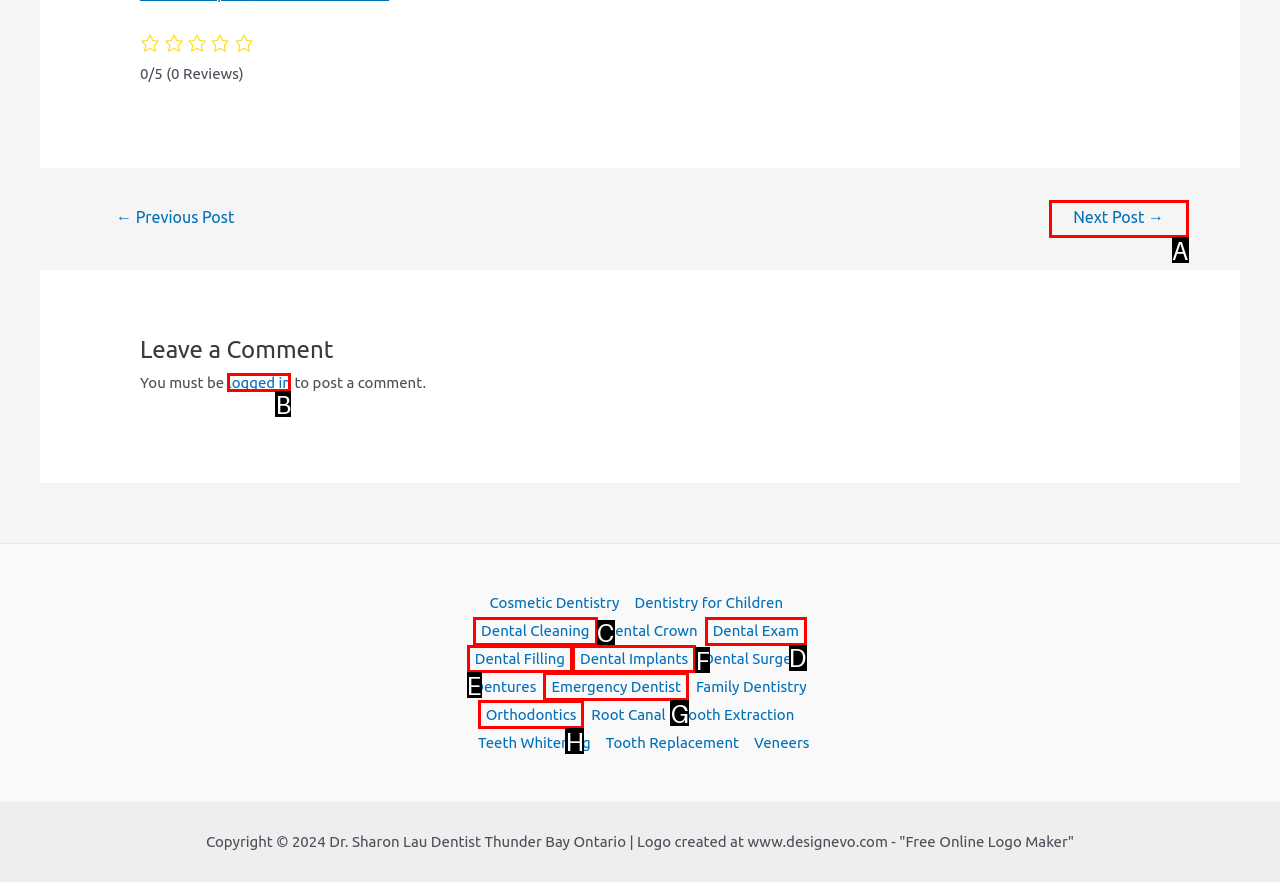Identify the appropriate lettered option to execute the following task: Click on 'logged in'
Respond with the letter of the selected choice.

B